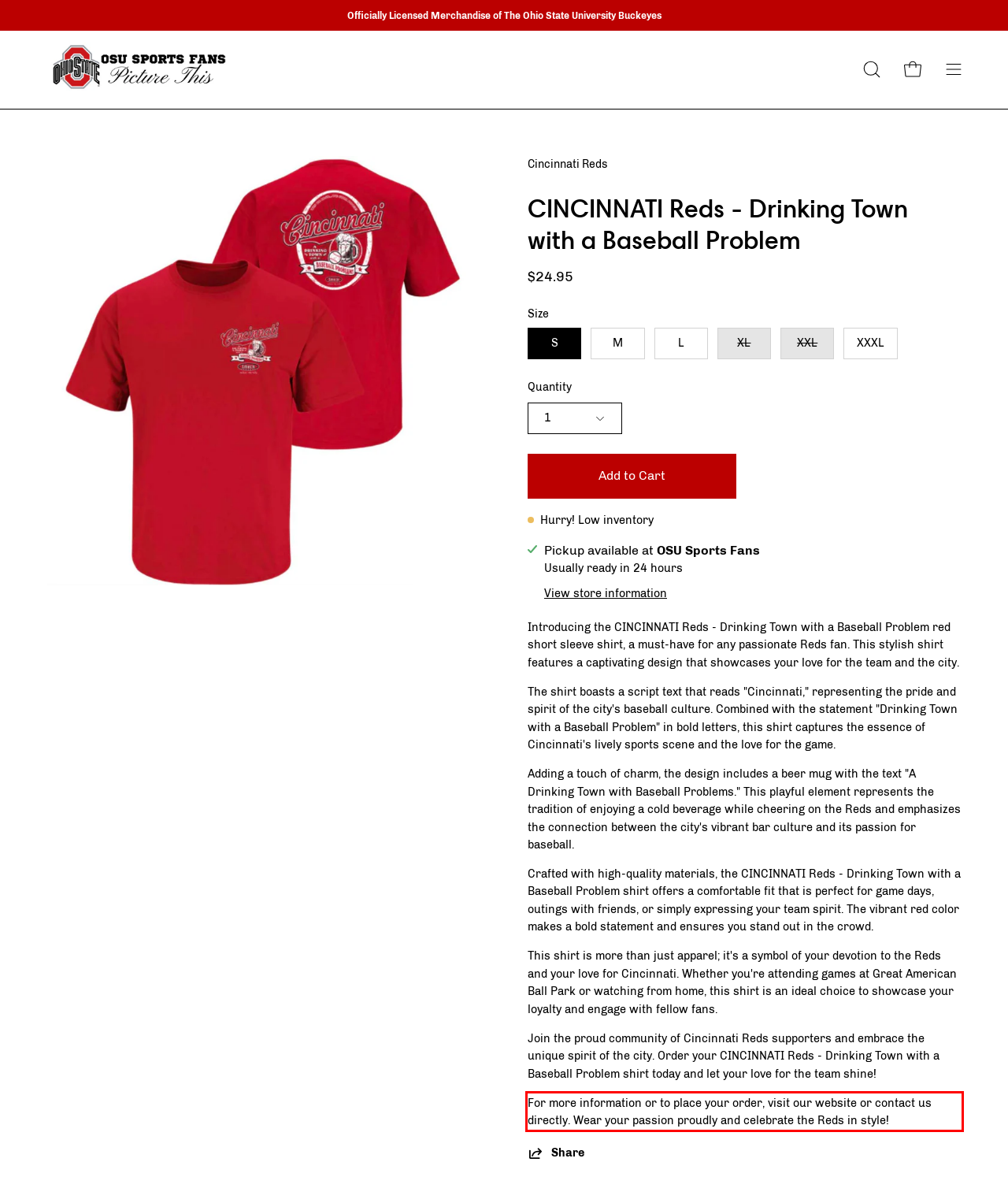Look at the provided screenshot of the webpage and perform OCR on the text within the red bounding box.

For more information or to place your order, visit our website or contact us directly. Wear your passion proudly and celebrate the Reds in style!